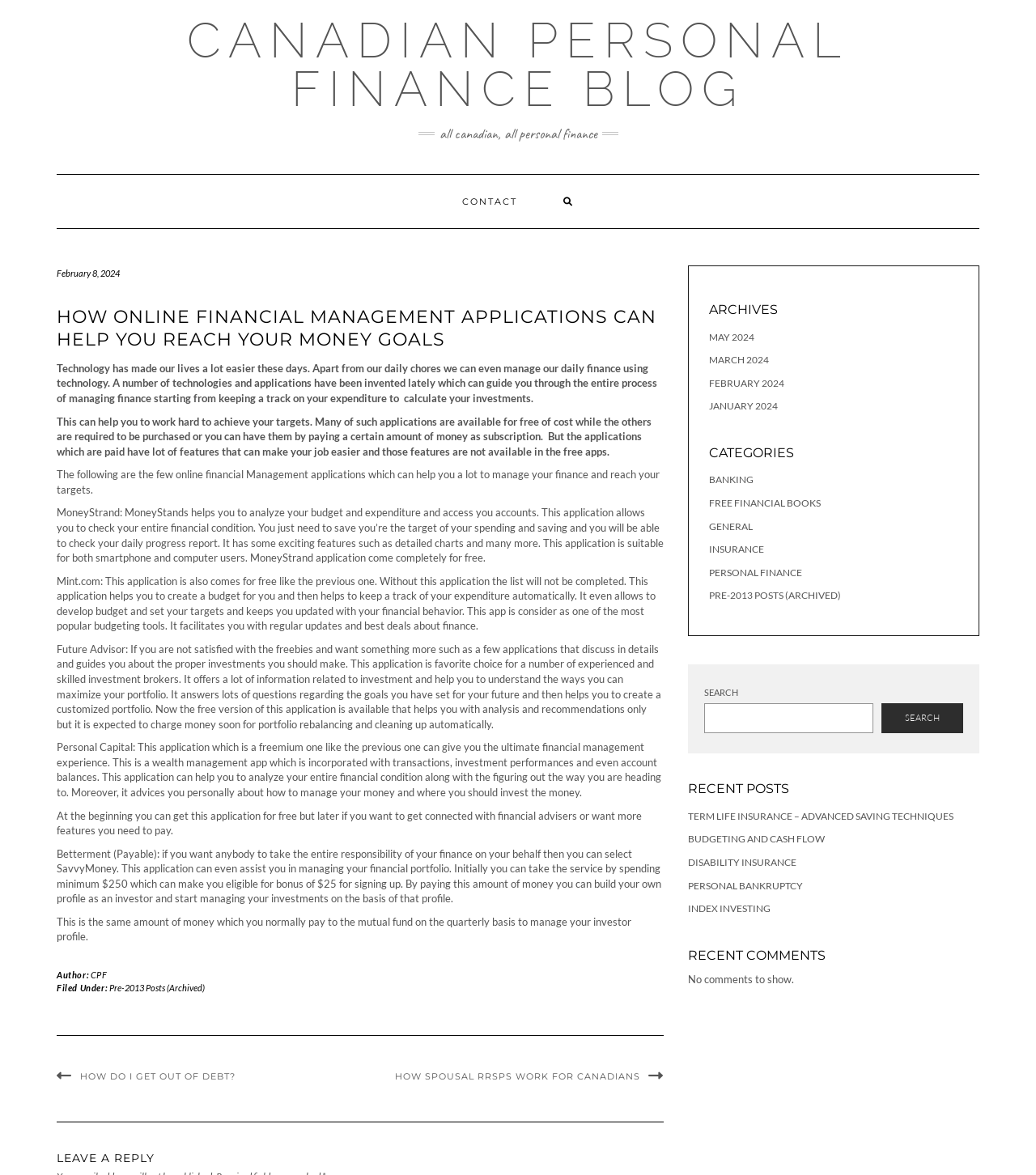What is the purpose of the 'Future Advisor' application?
Kindly give a detailed and elaborate answer to the question.

I found the purpose of the 'Future Advisor' application by reading the StaticText element that describes the application, which is located in the main content area of the webpage.